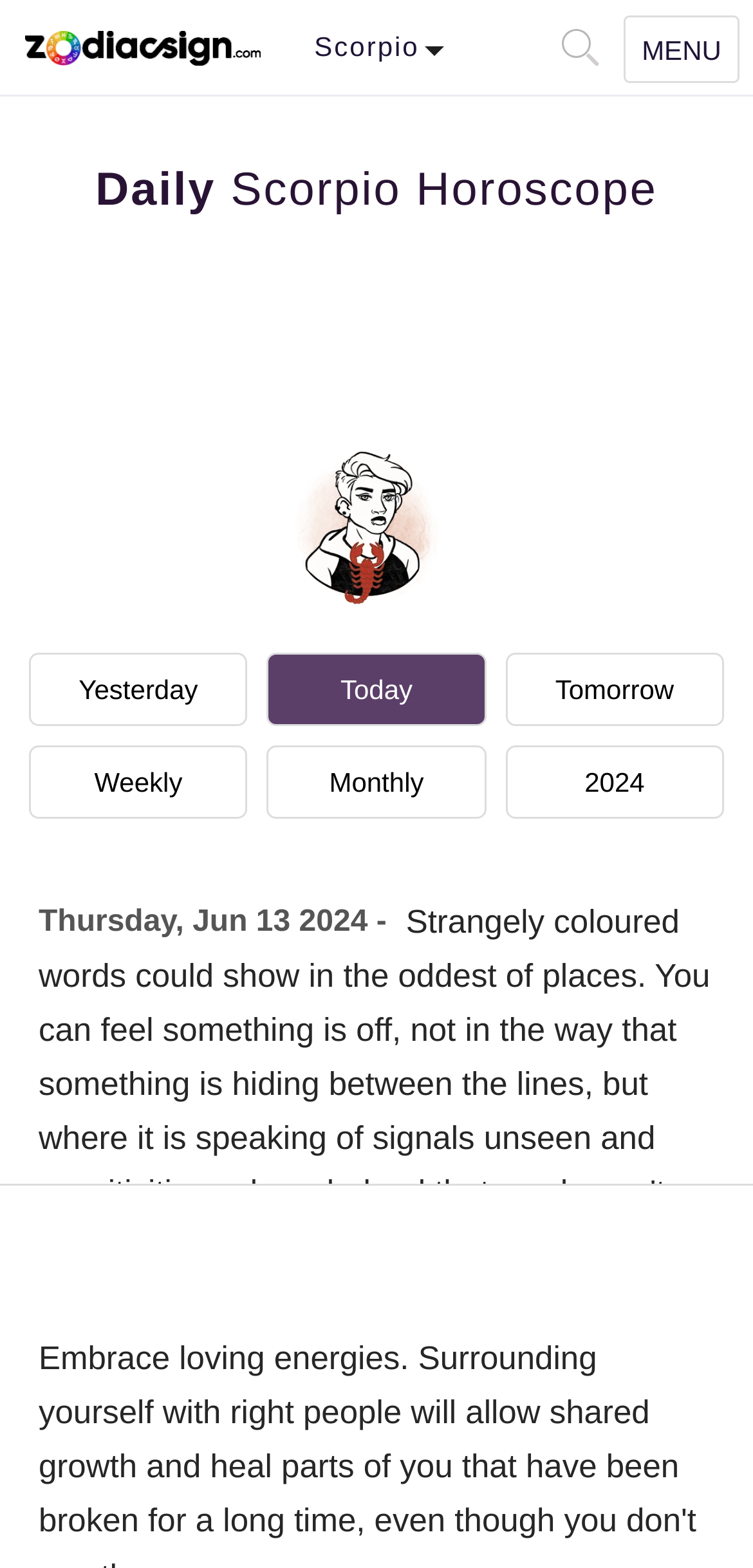What are the navigation options?
From the screenshot, supply a one-word or short-phrase answer.

MENU